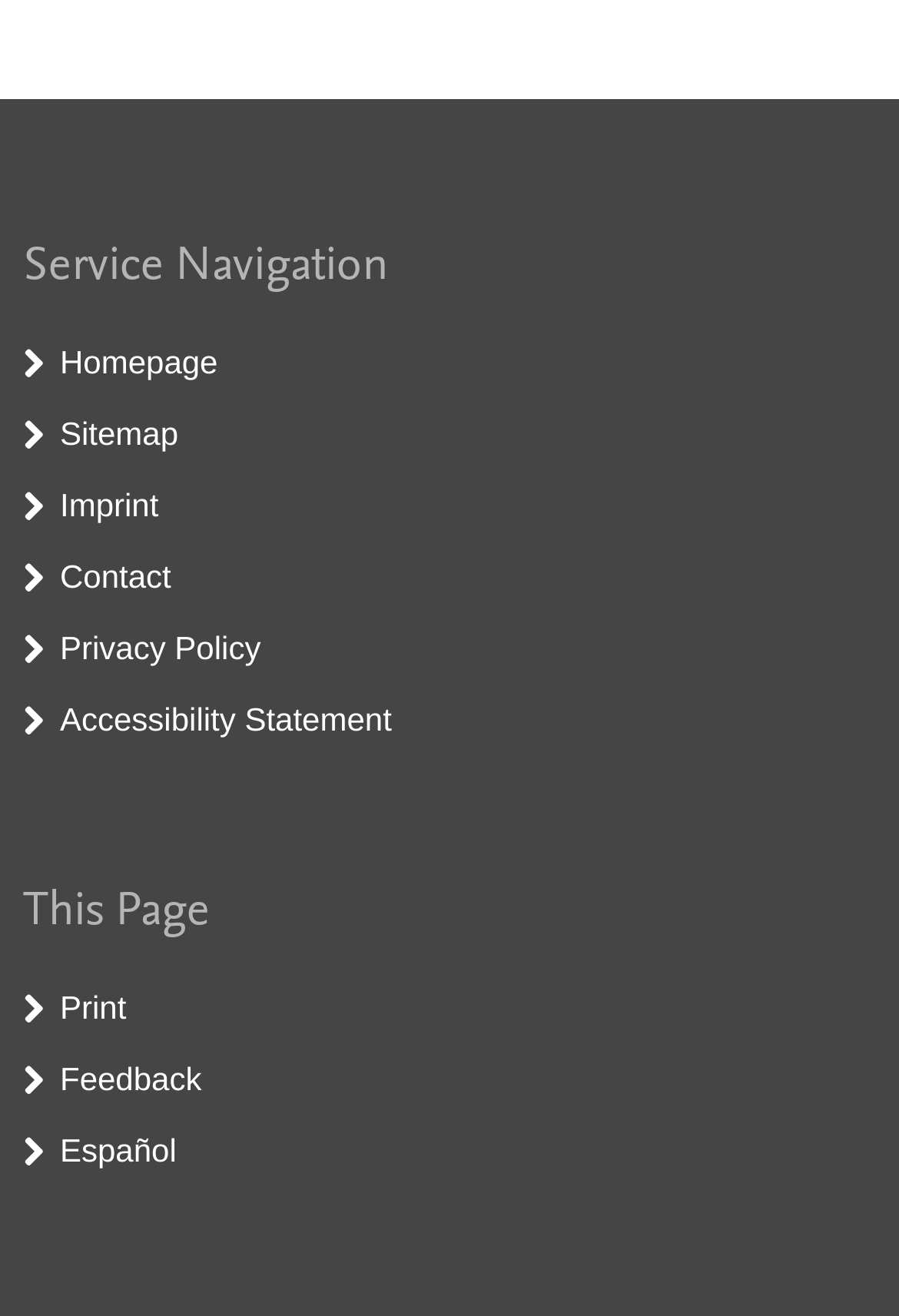Please locate the bounding box coordinates of the region I need to click to follow this instruction: "switch to español".

[0.067, 0.86, 0.196, 0.888]